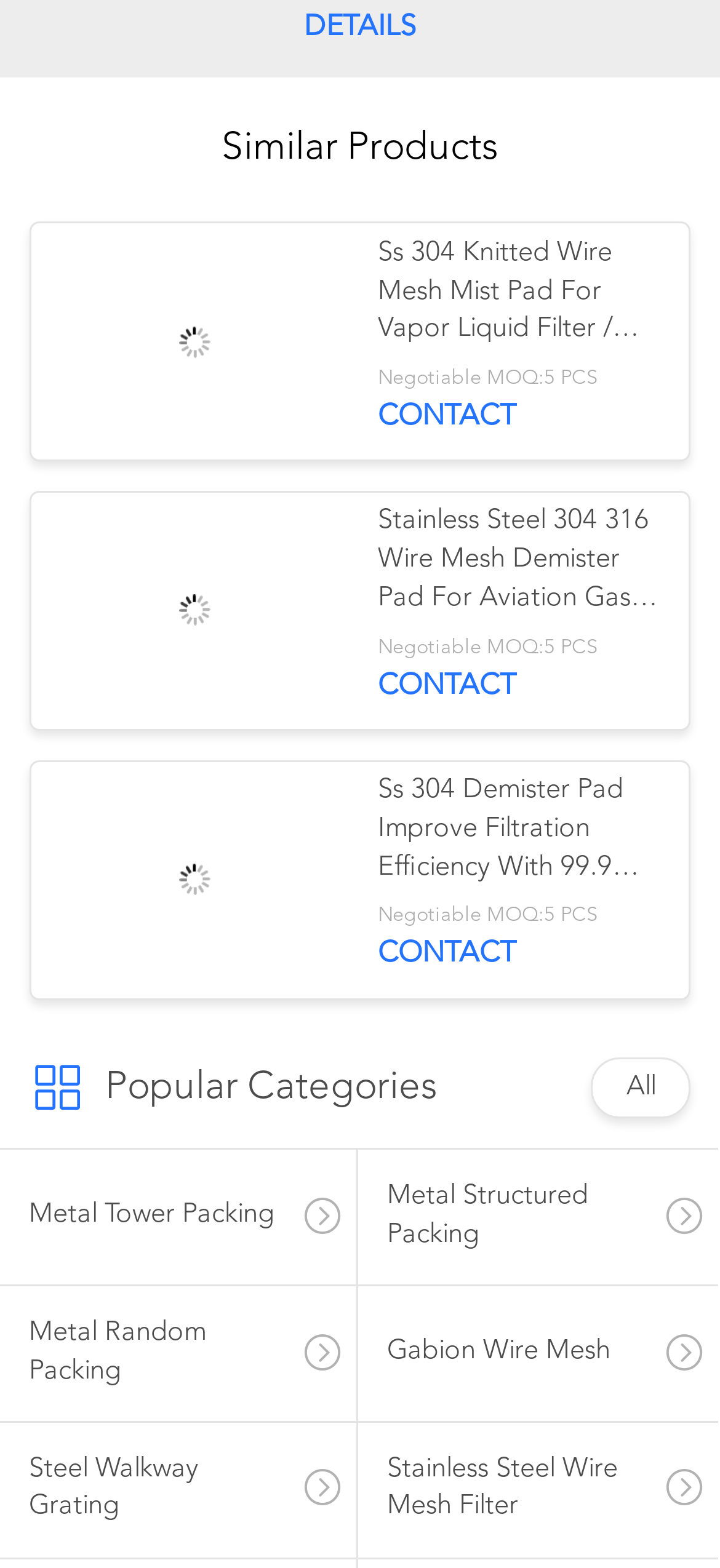What is the minimum order quantity?
Please answer the question as detailed as possible based on the image.

According to the webpage, the minimum order quantity is 5 PCS, which is mentioned multiple times for different products.